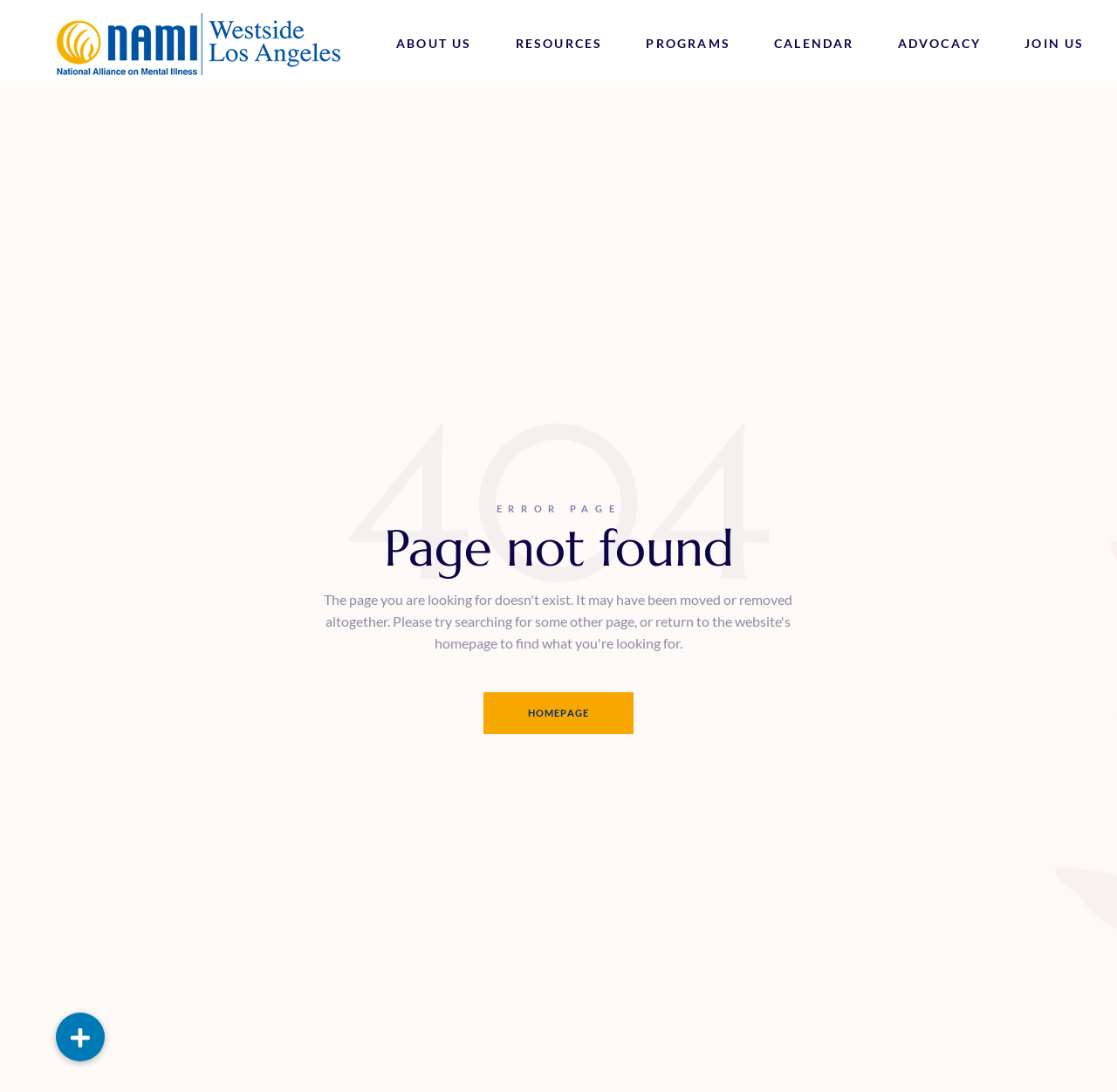What is the second link in the 'RESOURCES' category?
Provide an in-depth and detailed explanation in response to the question.

I looked at the links under the 'RESOURCES' category and found that the second link is 'Warmline'.